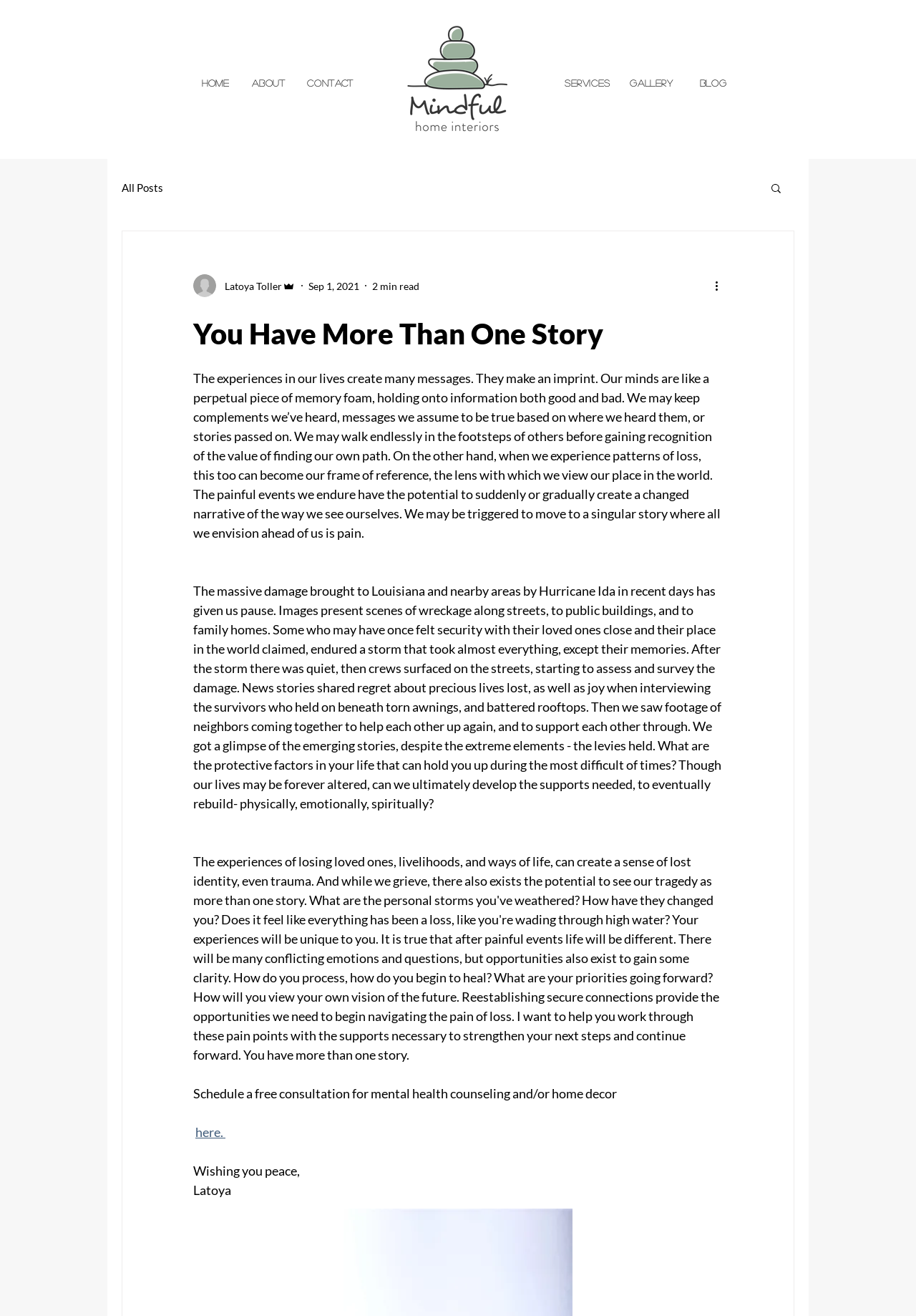Please extract the title of the webpage.

You Have More Than One Story